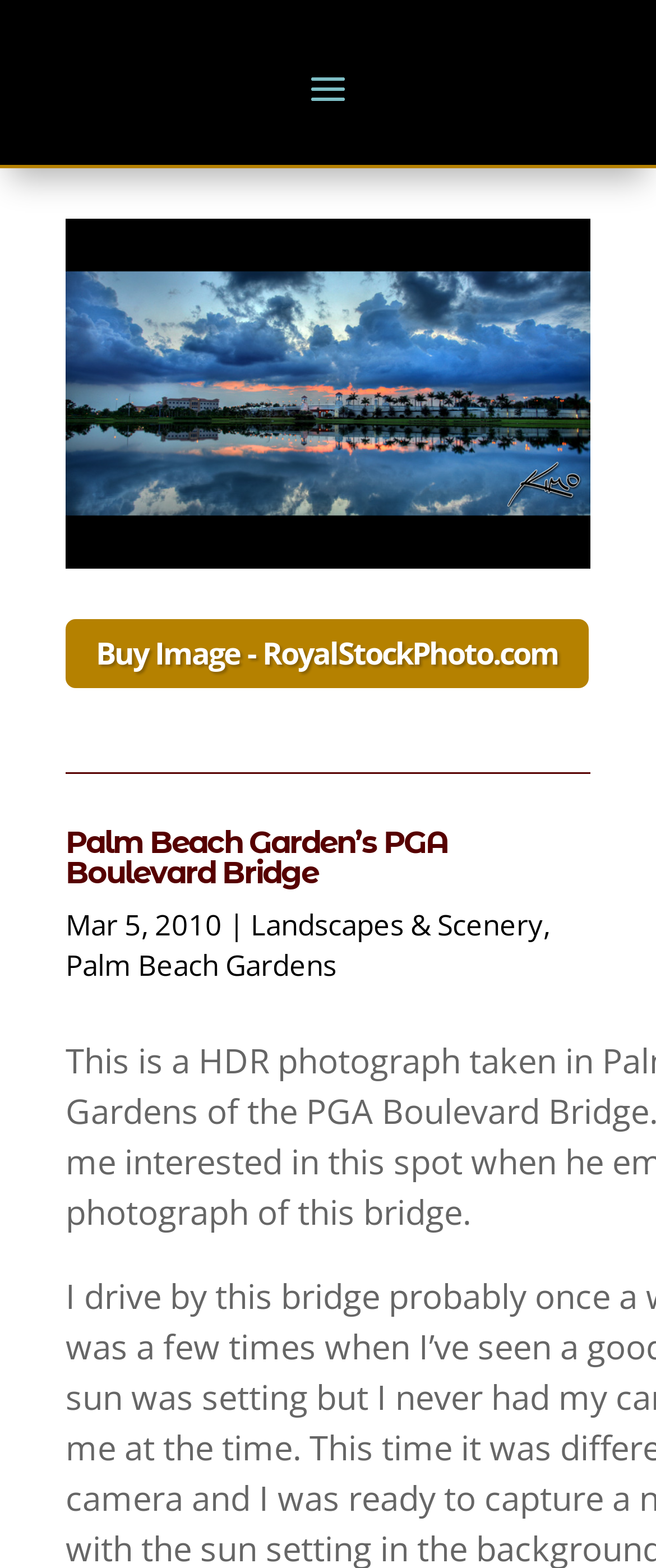Where can the image be purchased?
Look at the image and answer the question using a single word or phrase.

RoyalStockPhoto.com